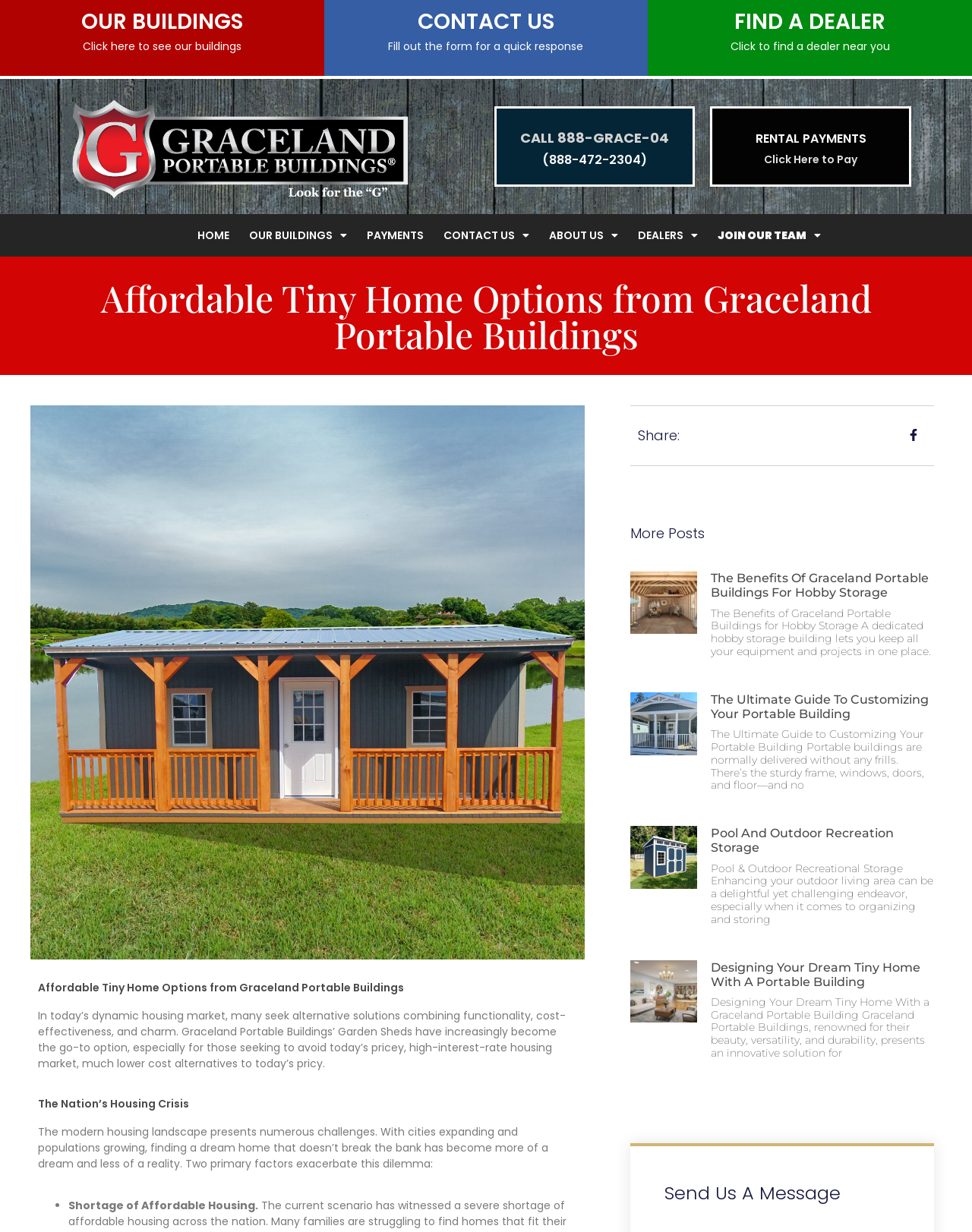Kindly respond to the following question with a single word or a brief phrase: 
How many articles are there in the 'More Posts' section?

4